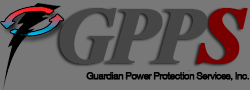What type of environments does GPPS provide services to?
Answer the question with just one word or phrase using the image.

Mission-critical environments